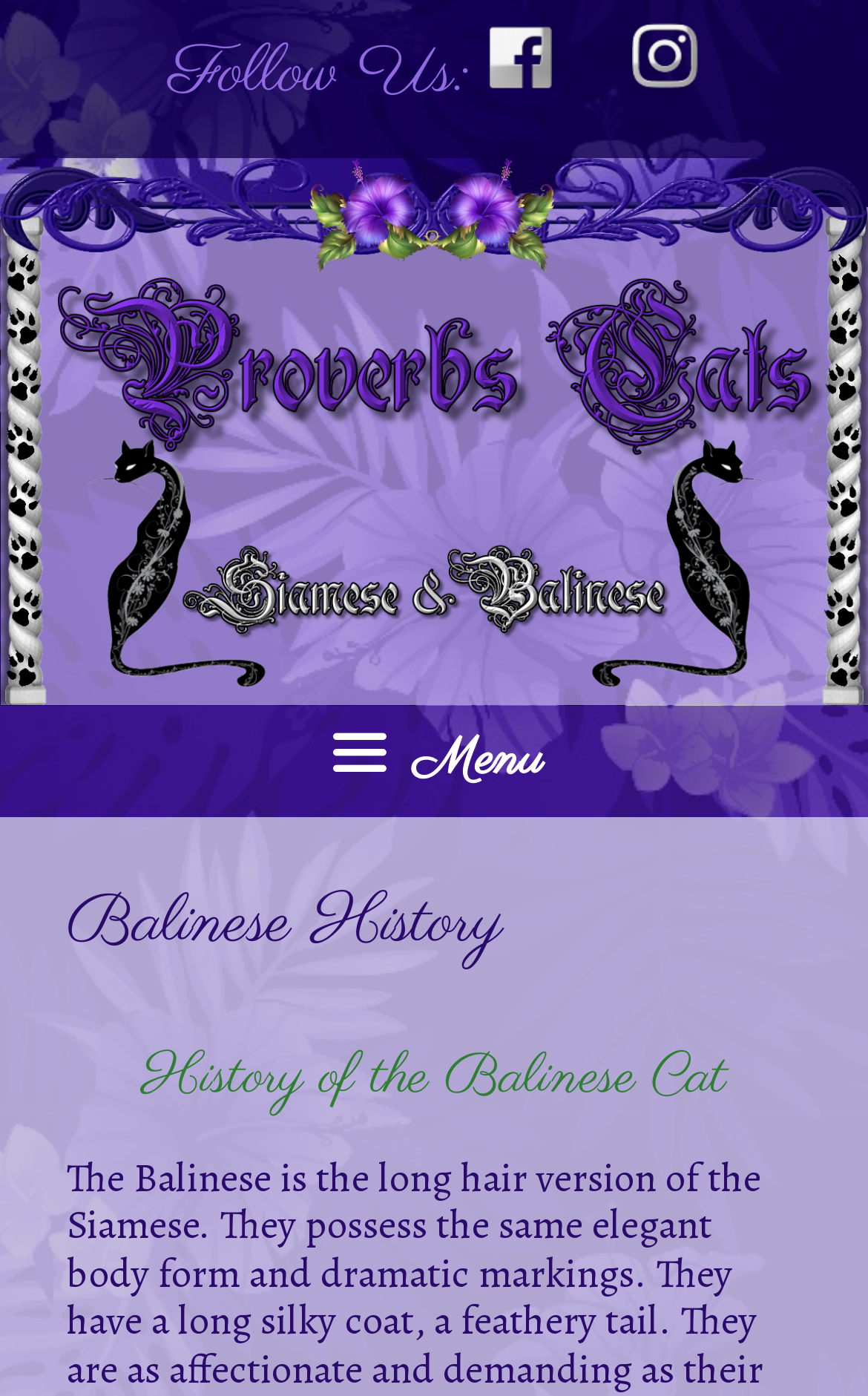How many social media links are present in the 'Follow Us' section?
Answer the question with a single word or phrase by looking at the picture.

2